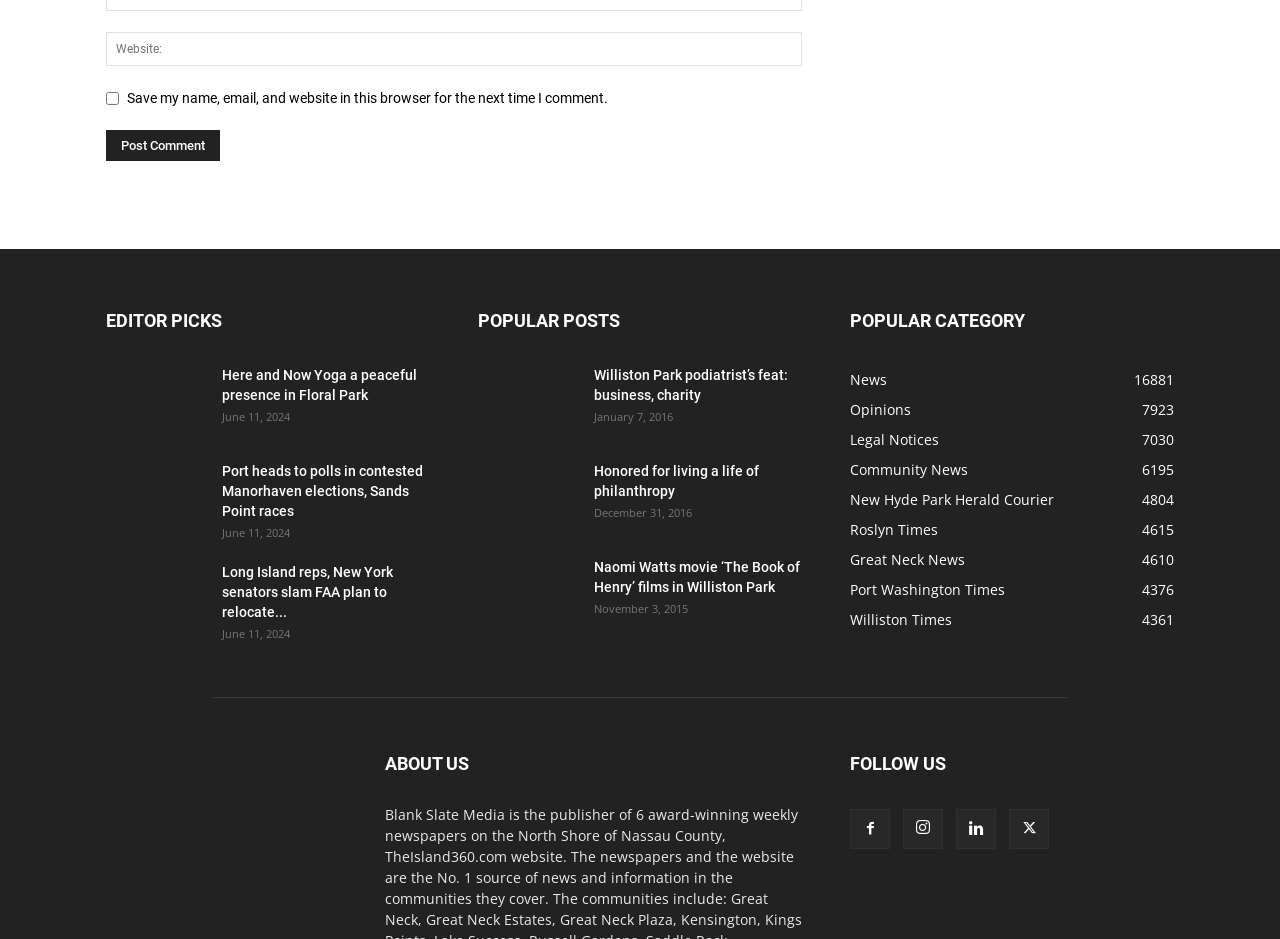Please find the bounding box for the following UI element description. Provide the coordinates in (top-left x, top-left y, bottom-right x, bottom-right y) format, with values between 0 and 1: name="submit" value="Post Comment"

[0.083, 0.139, 0.172, 0.172]